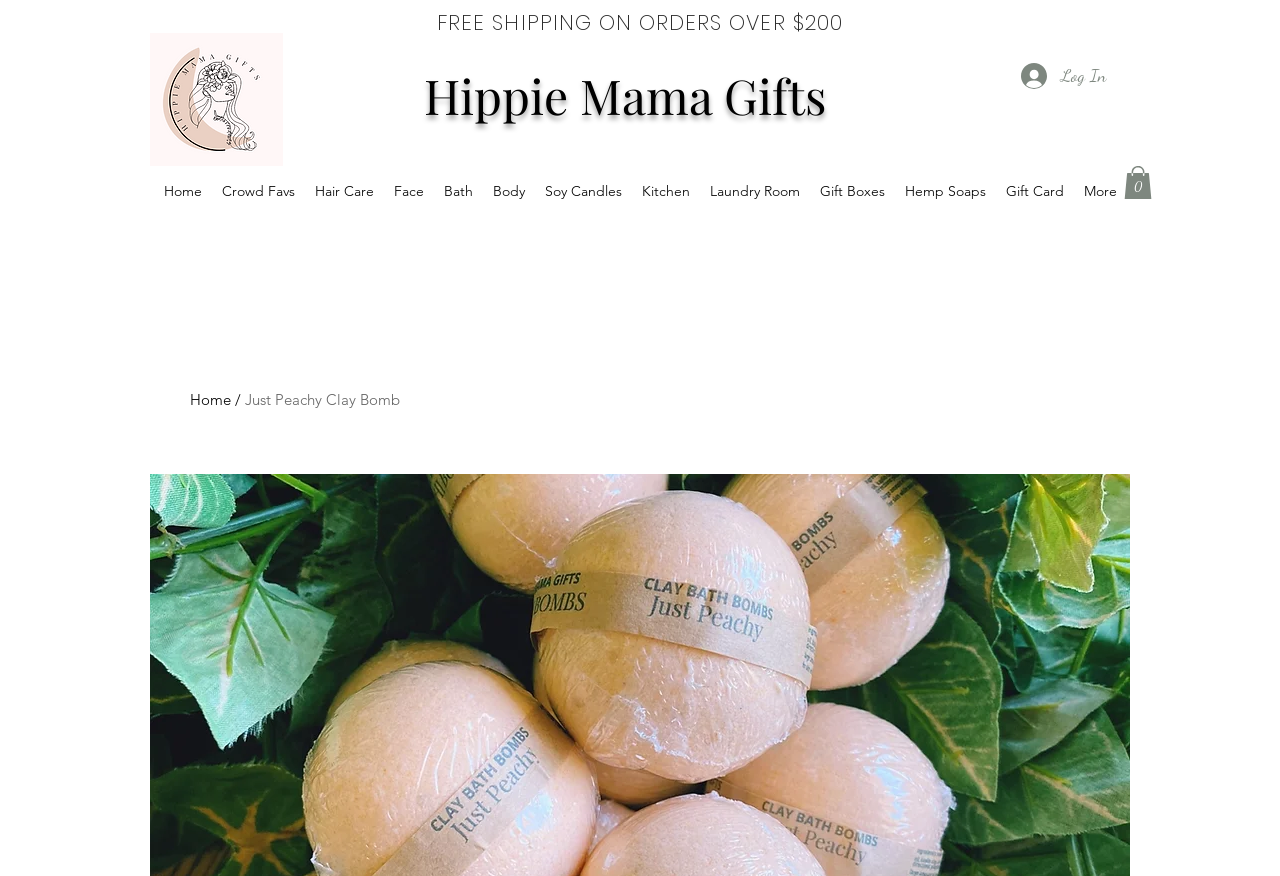What is the minimum order amount for free shipping? Refer to the image and provide a one-word or short phrase answer.

200